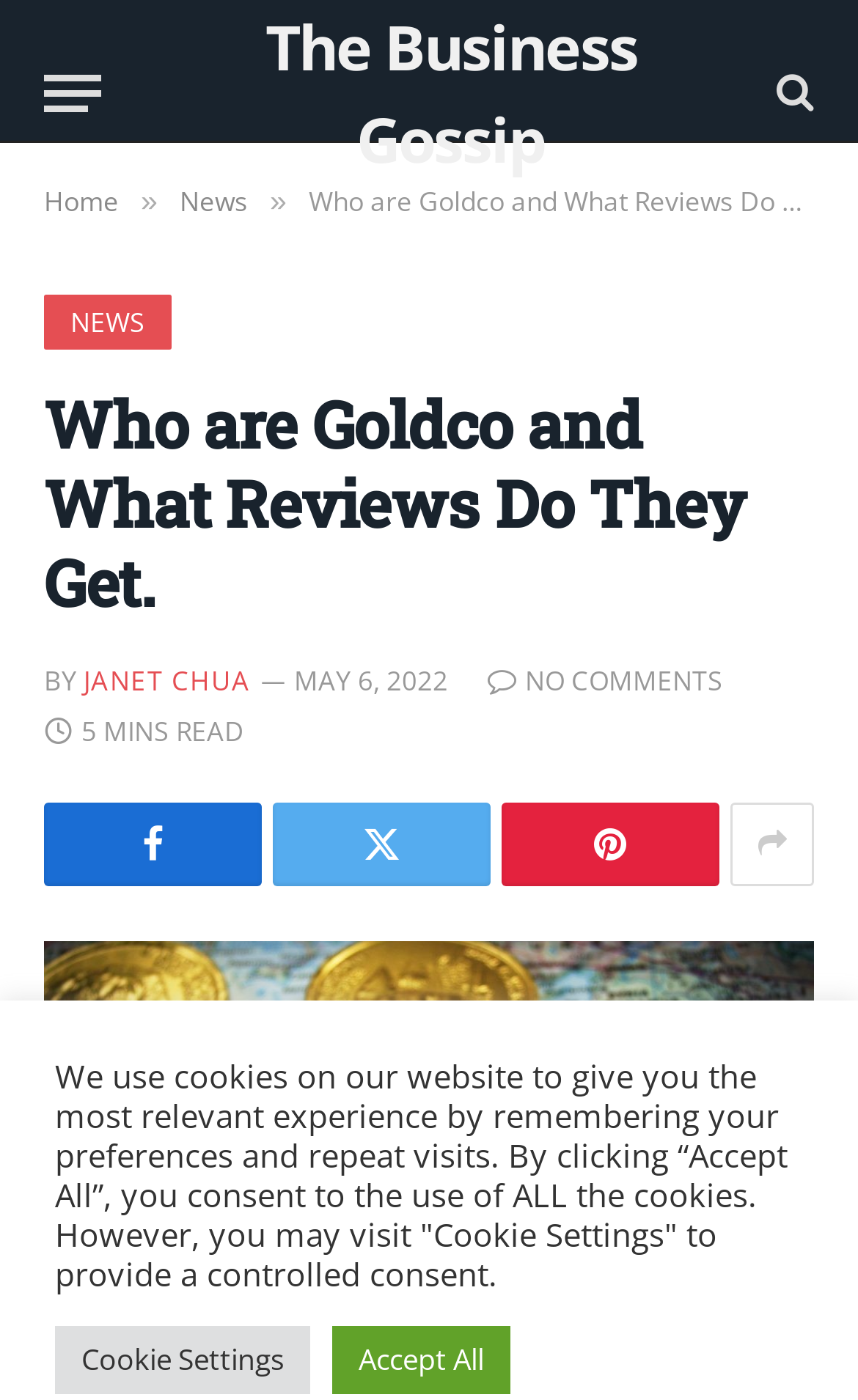Please extract the primary headline from the webpage.

Who are Goldco and What Reviews Do They Get.